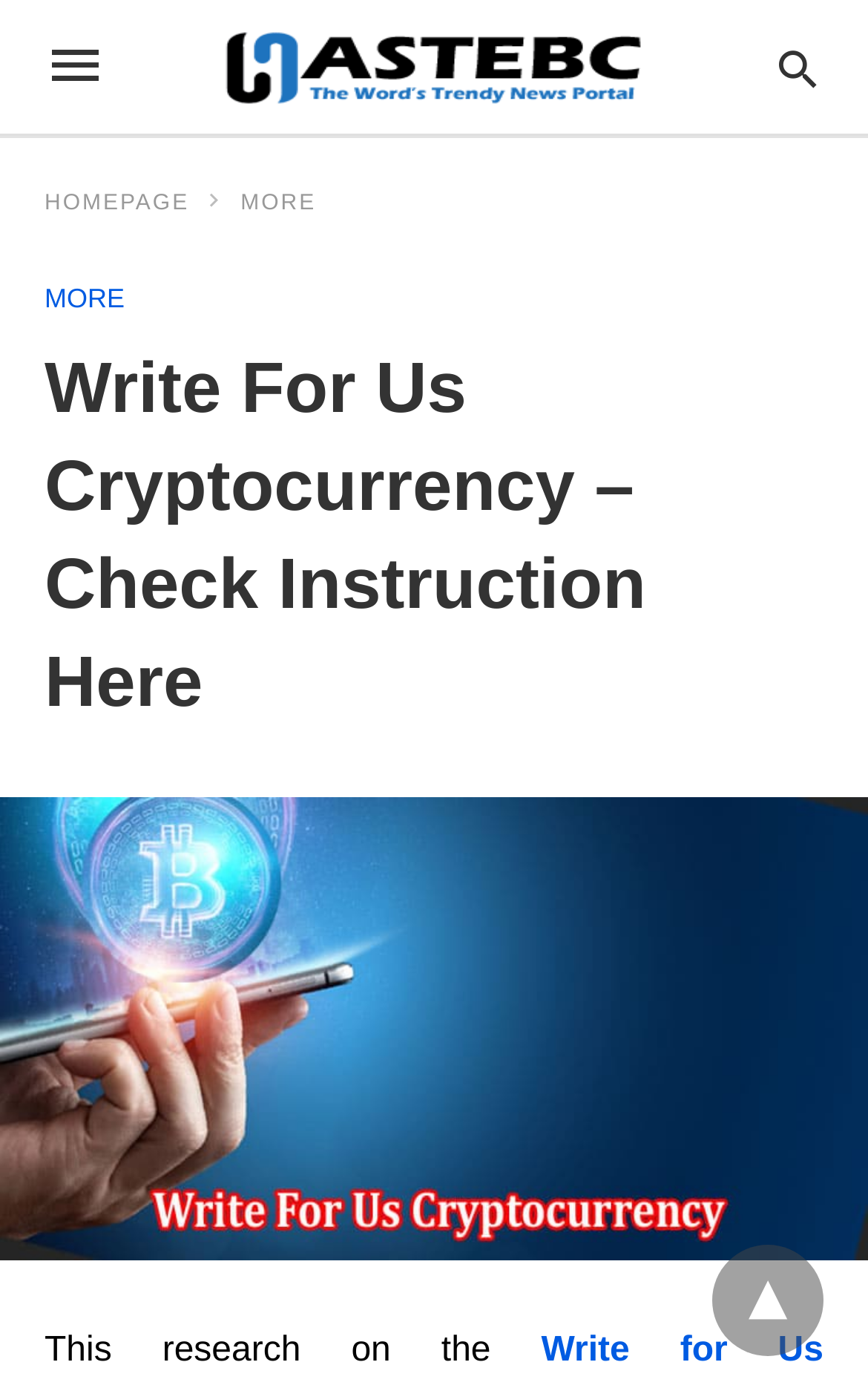Provide a brief response in the form of a single word or phrase:
What is the logo of the website?

hastebc